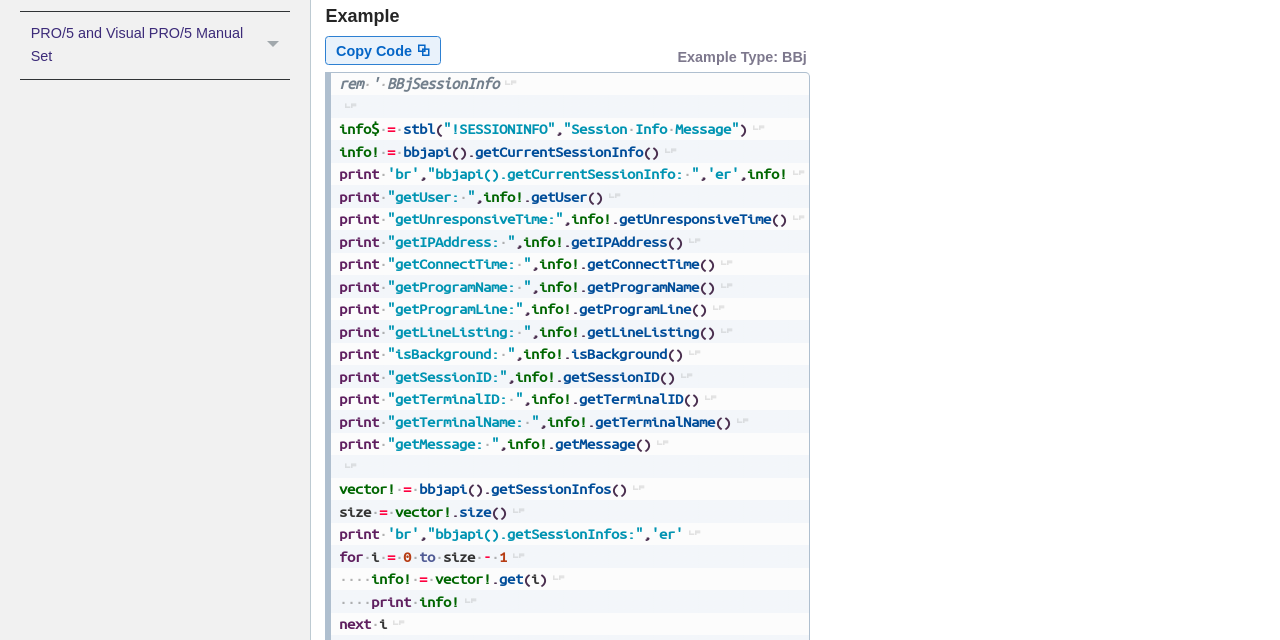Highlight the bounding box of the UI element that corresponds to this description: "Copy Code ⧉".

[0.254, 0.057, 0.344, 0.102]